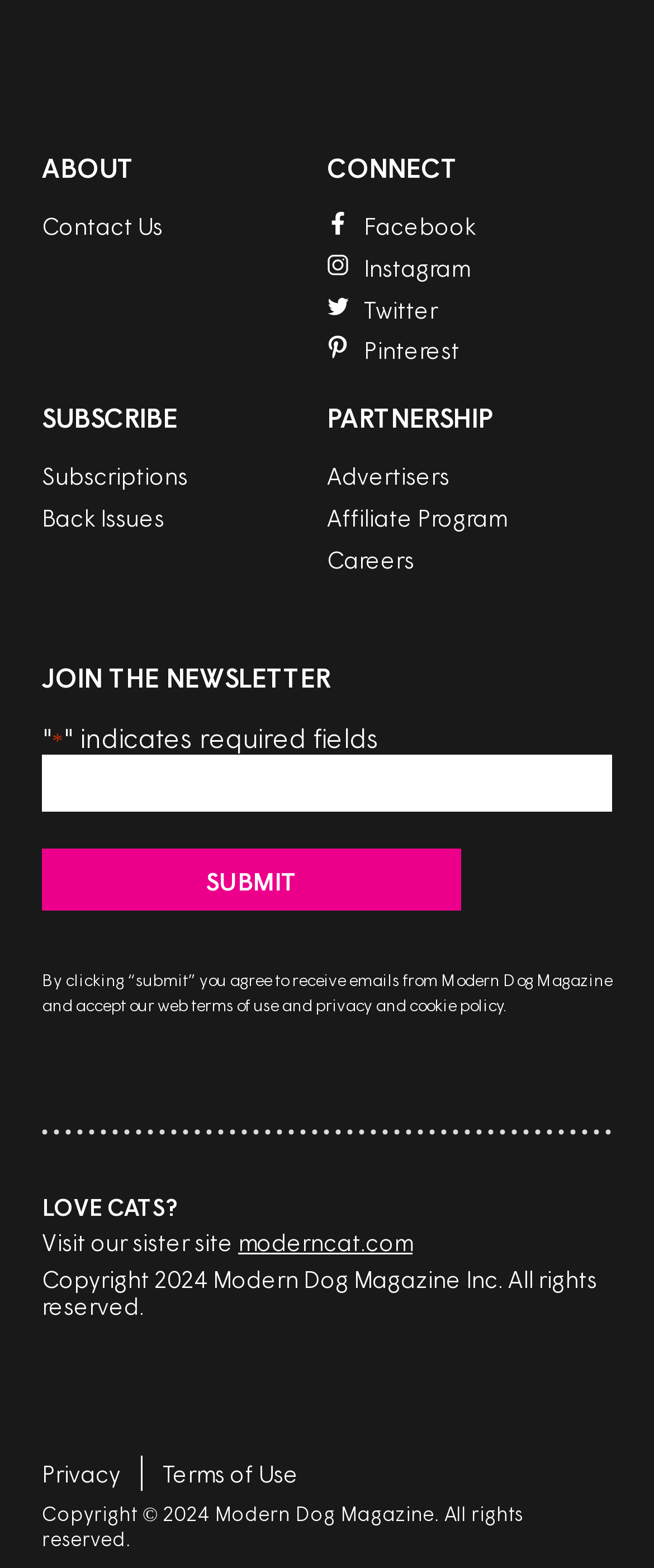Identify the coordinates of the bounding box for the element that must be clicked to accomplish the instruction: "Contact us".

None